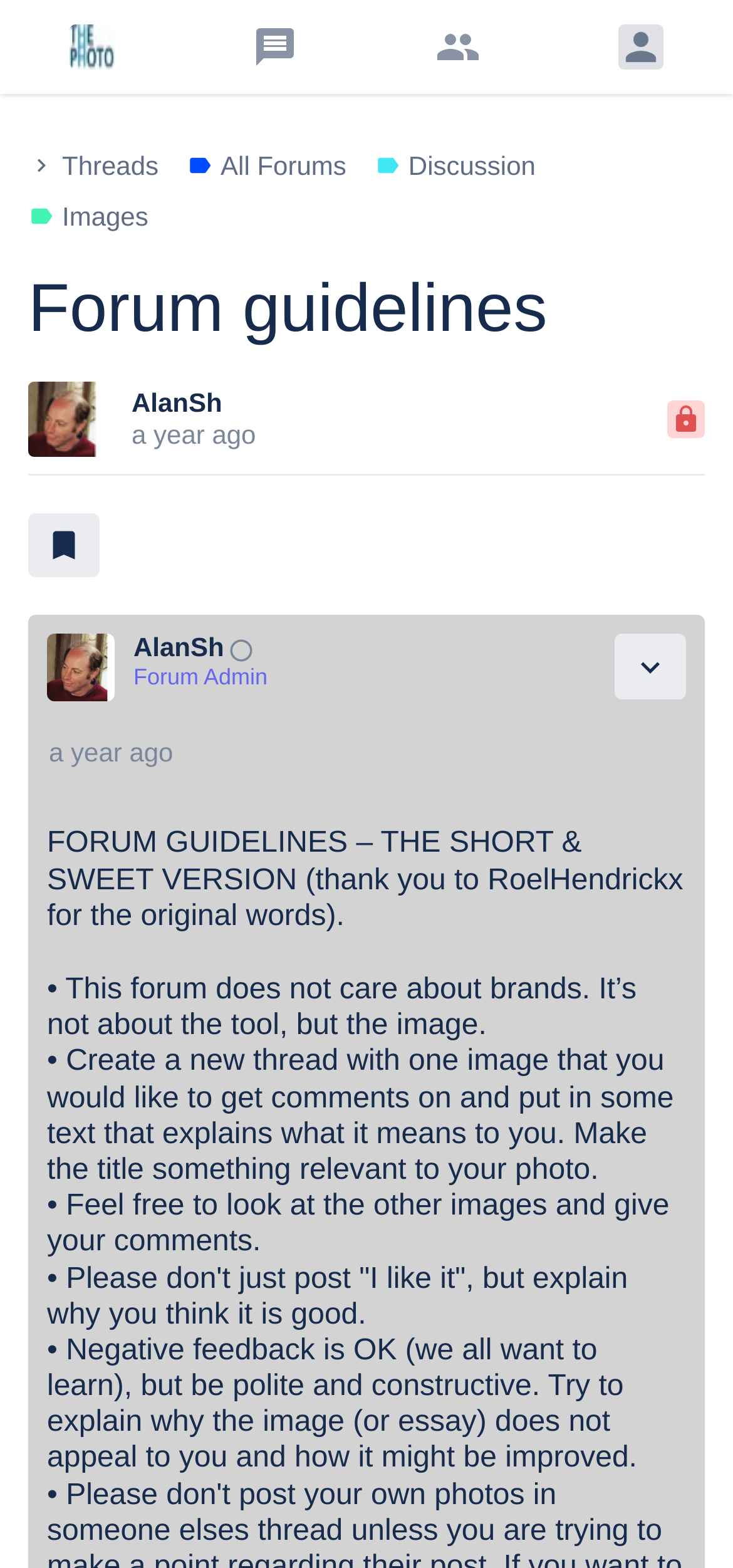Use a single word or phrase to respond to the question:
What is the category of the current thread?

Image discussions, critiques and challenges